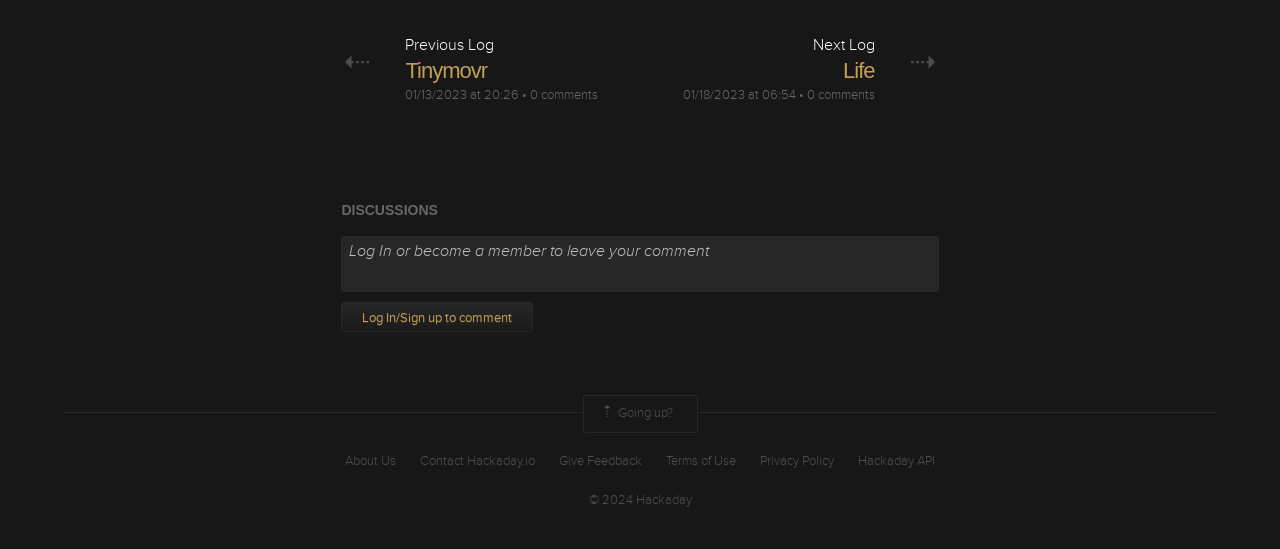Based on the image, provide a detailed response to the question:
What is the purpose of the textbox?

The purpose of the textbox can be found in the placeholder text 'Log In or become a member to leave your comment' which is located below the heading 'DISCUSSIONS', with a bounding box coordinate of [0.267, 0.43, 0.733, 0.531].